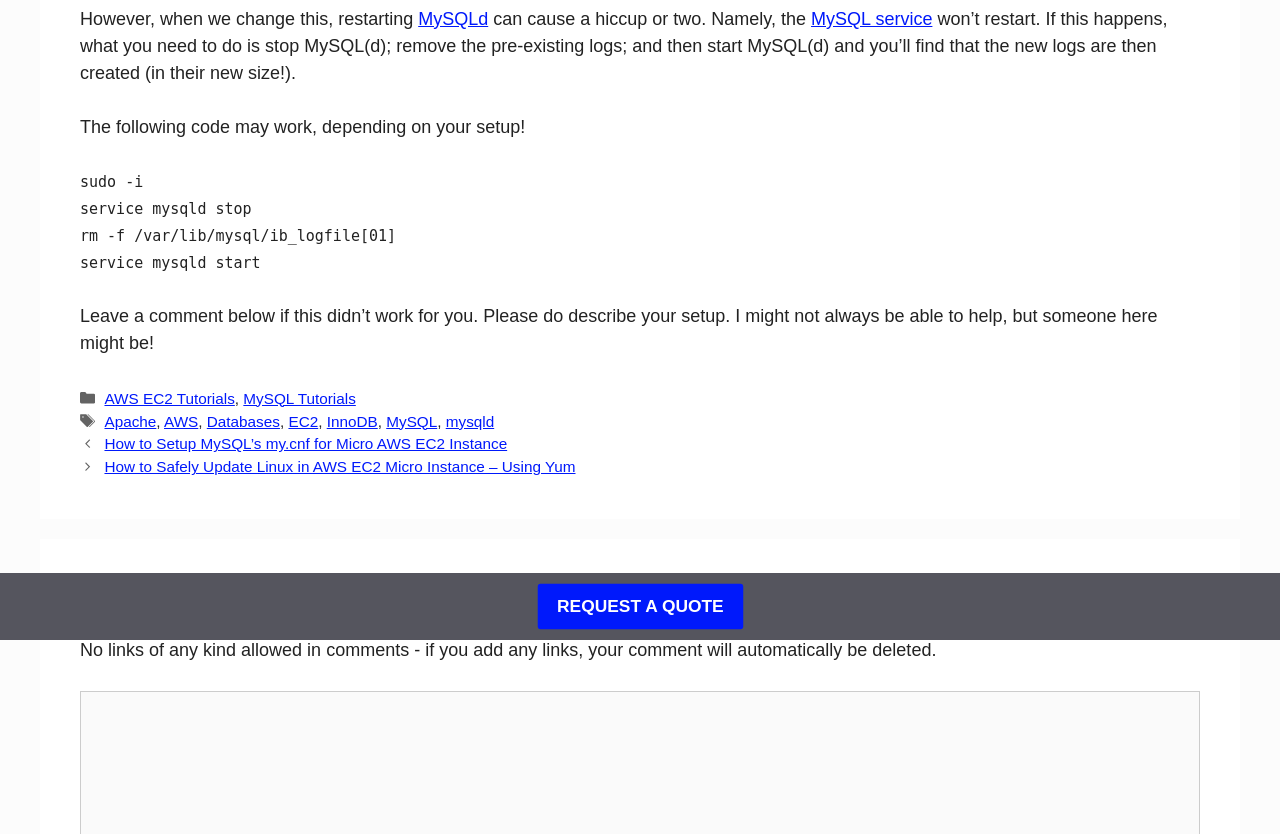Give the bounding box coordinates for the element described as: "MySQL Tutorials".

[0.19, 0.467, 0.278, 0.487]